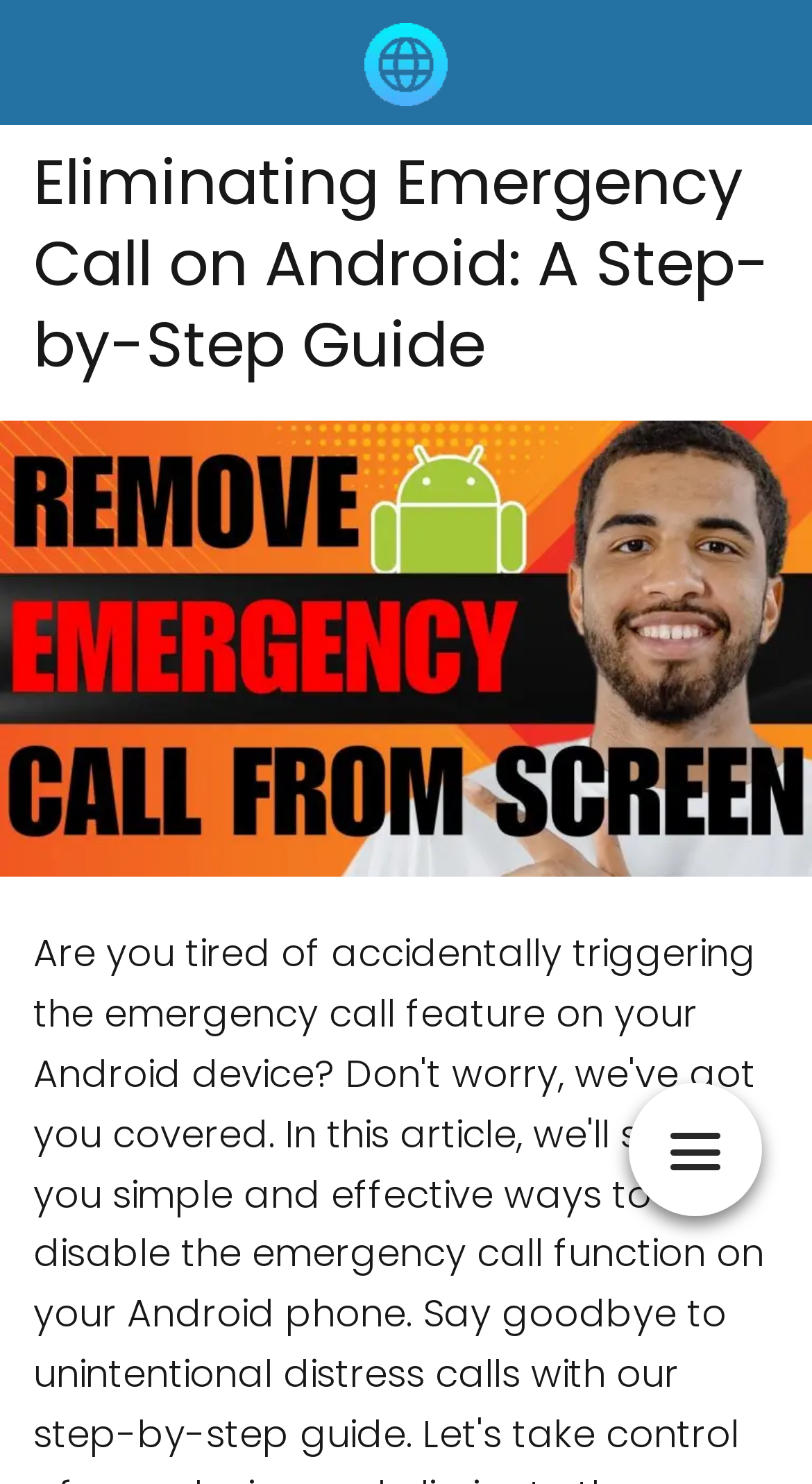Using the element description: "alt="krescentmedia"", determine the bounding box coordinates for the specified UI element. The coordinates should be four float numbers between 0 and 1, [left, top, right, bottom].

[0.449, 0.025, 0.551, 0.058]